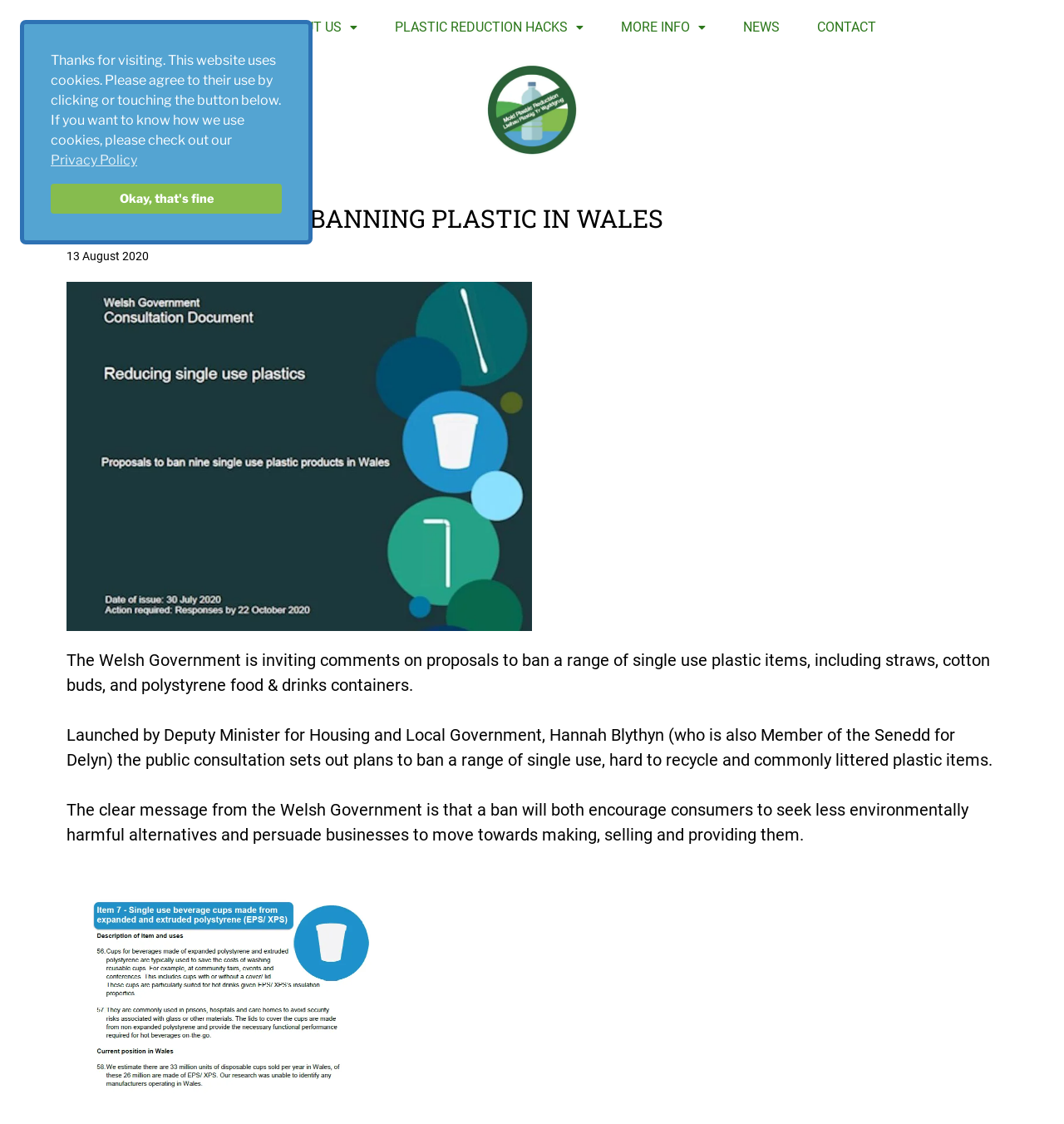Answer the question below with a single word or a brief phrase: 
What is the consultation about?

Banning single use plastic items